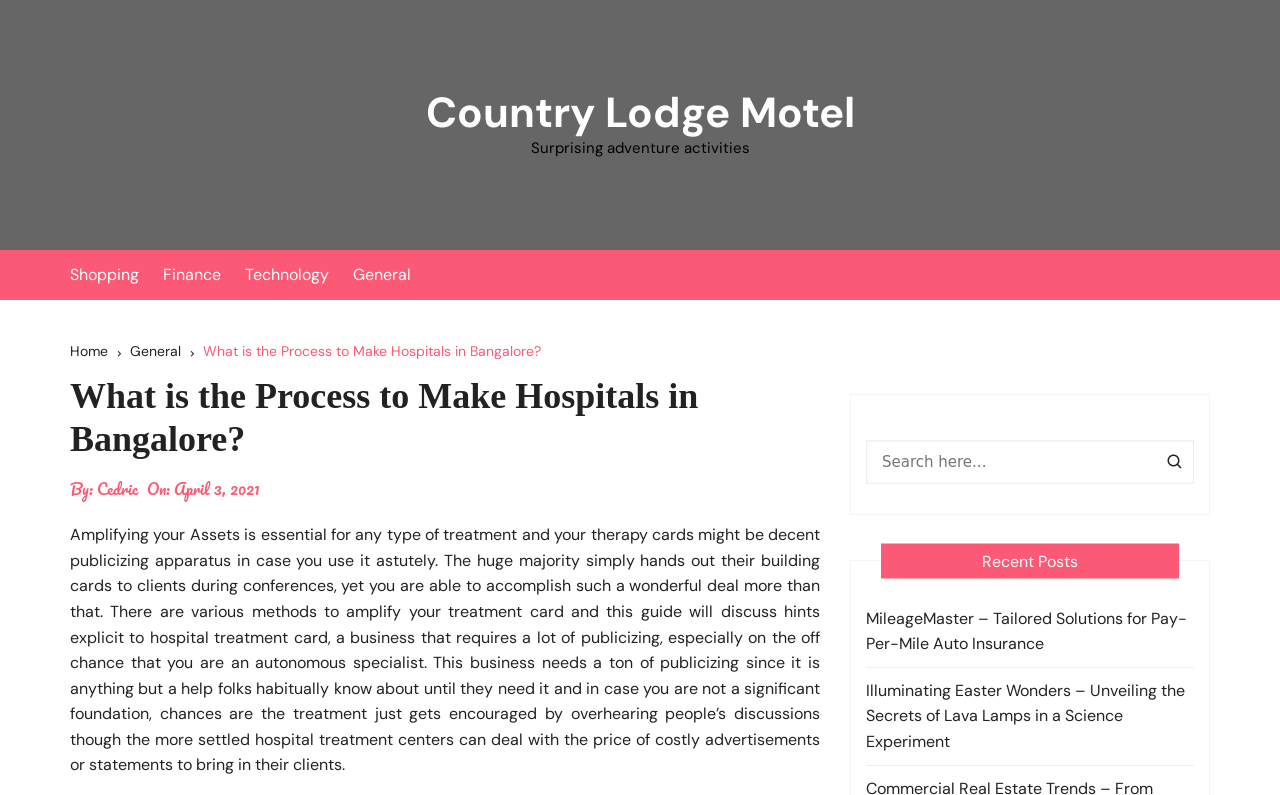Pinpoint the bounding box coordinates for the area that should be clicked to perform the following instruction: "Click on the 'Order Paper' link".

None